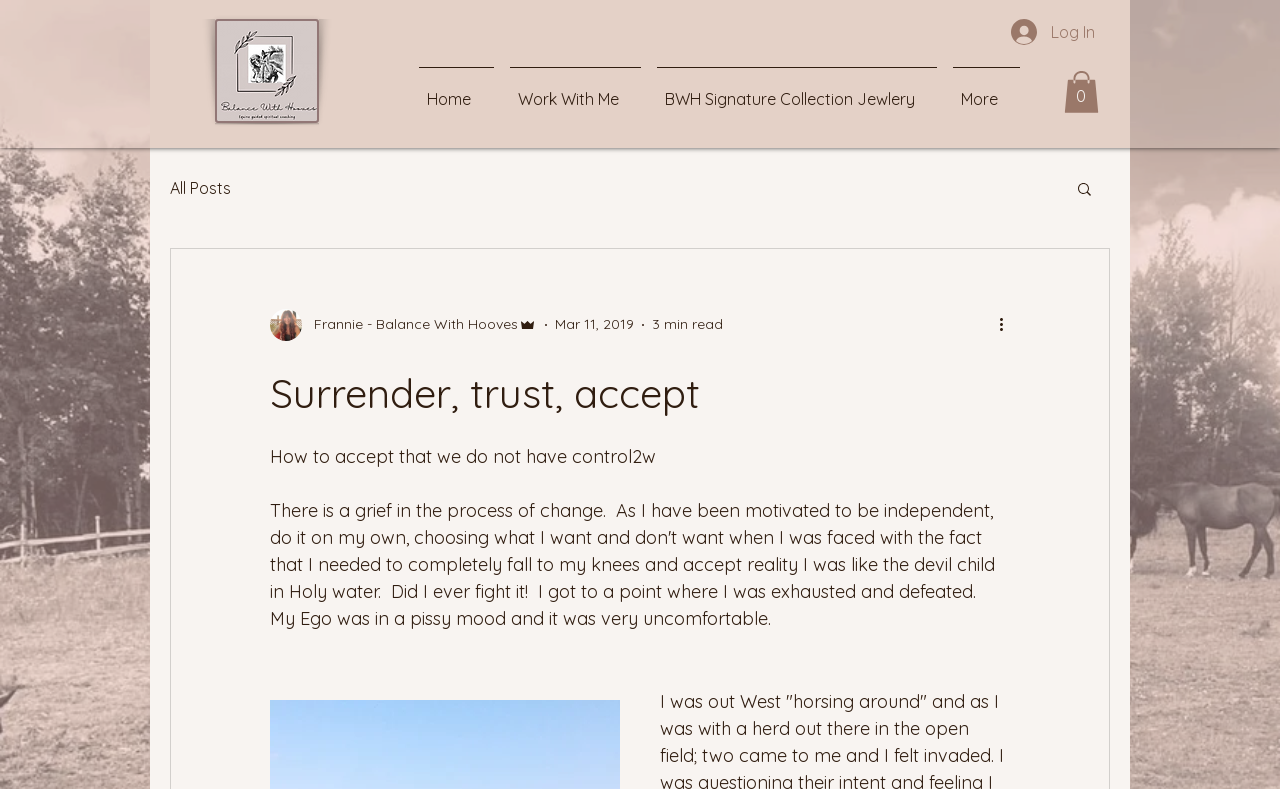Please identify the coordinates of the bounding box for the clickable region that will accomplish this instruction: "Search for something".

[0.84, 0.228, 0.855, 0.255]